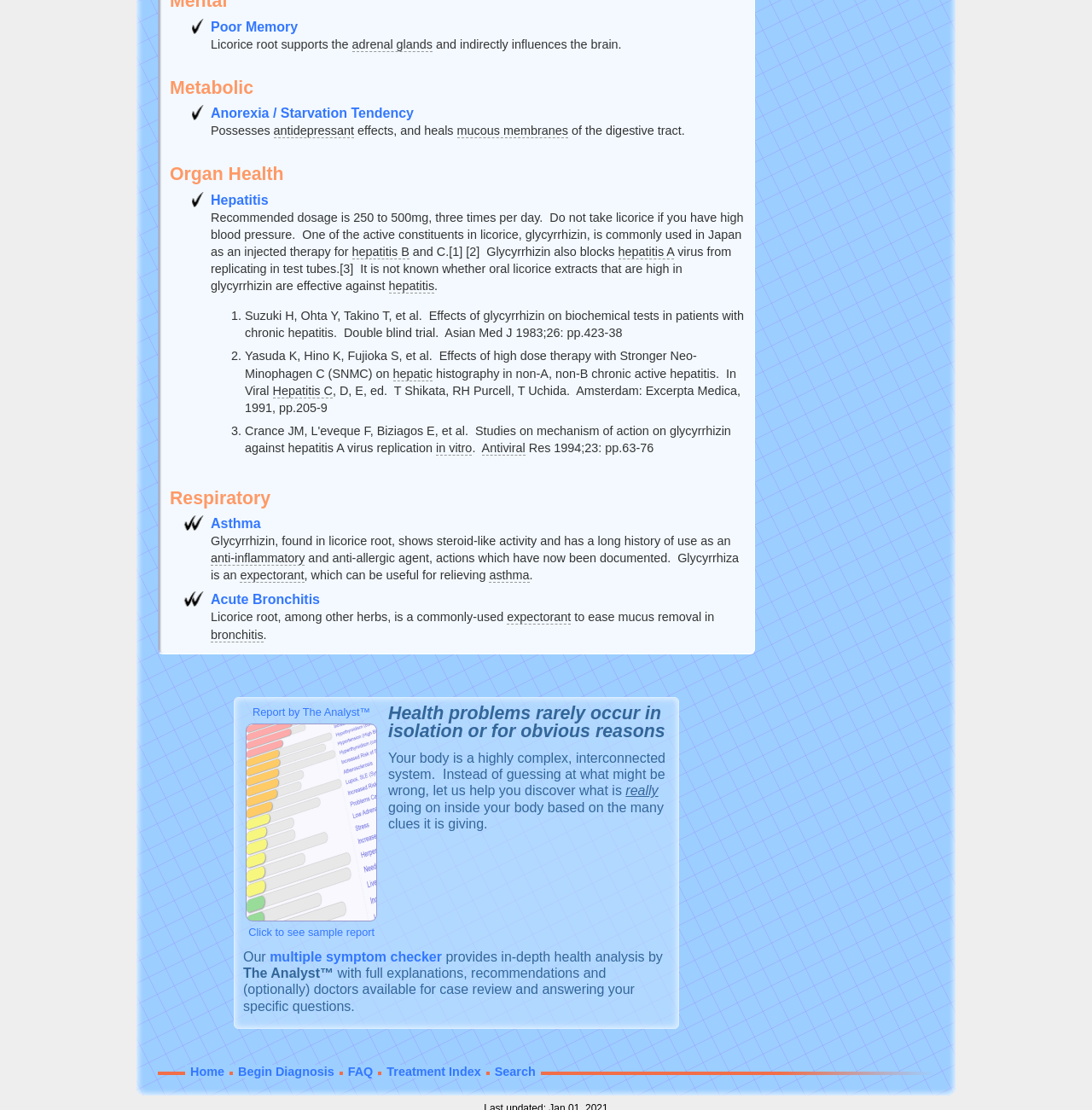Predict the bounding box of the UI element that fits this description: "Hepatitis C".

[0.25, 0.346, 0.305, 0.359]